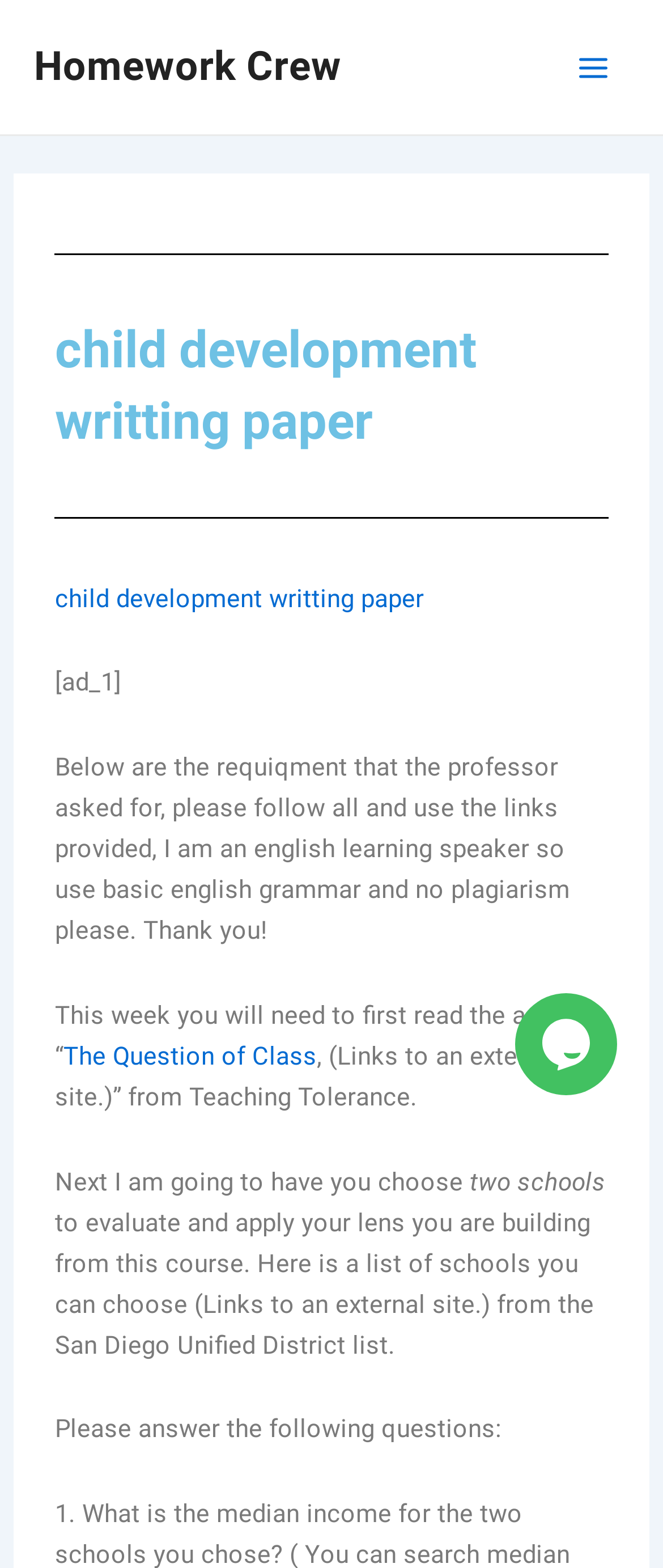Answer in one word or a short phrase: 
What is the warning about in the instructions?

no plagiarism